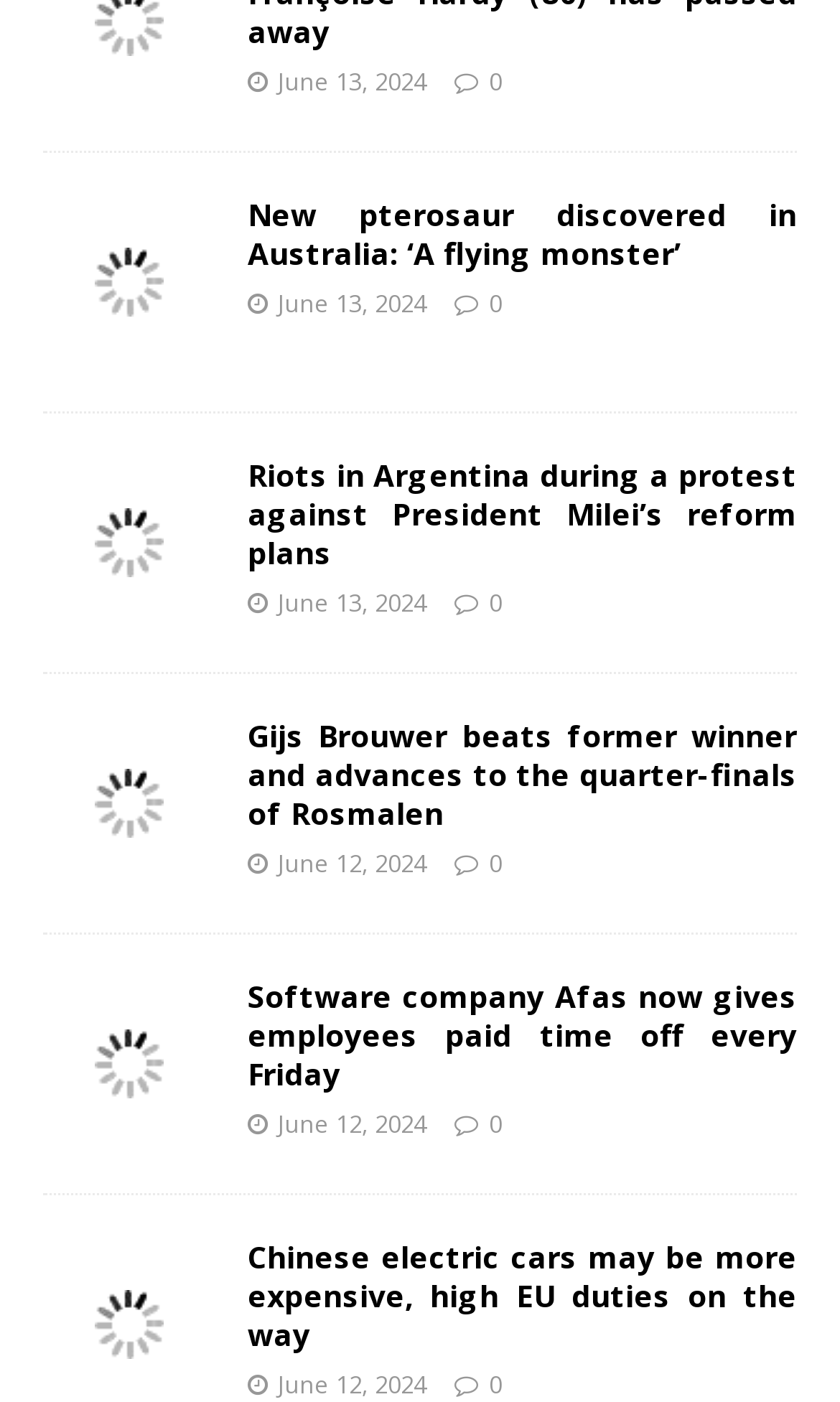What is the topic of the first news article?
Refer to the image and provide a detailed answer to the question.

I looked at the first figure element with a link element inside it and found that the link text is 'New pterosaur discovered in Australia: ‘A flying monster’', which suggests that the topic of the first news article is about a new pterosaur discovery.